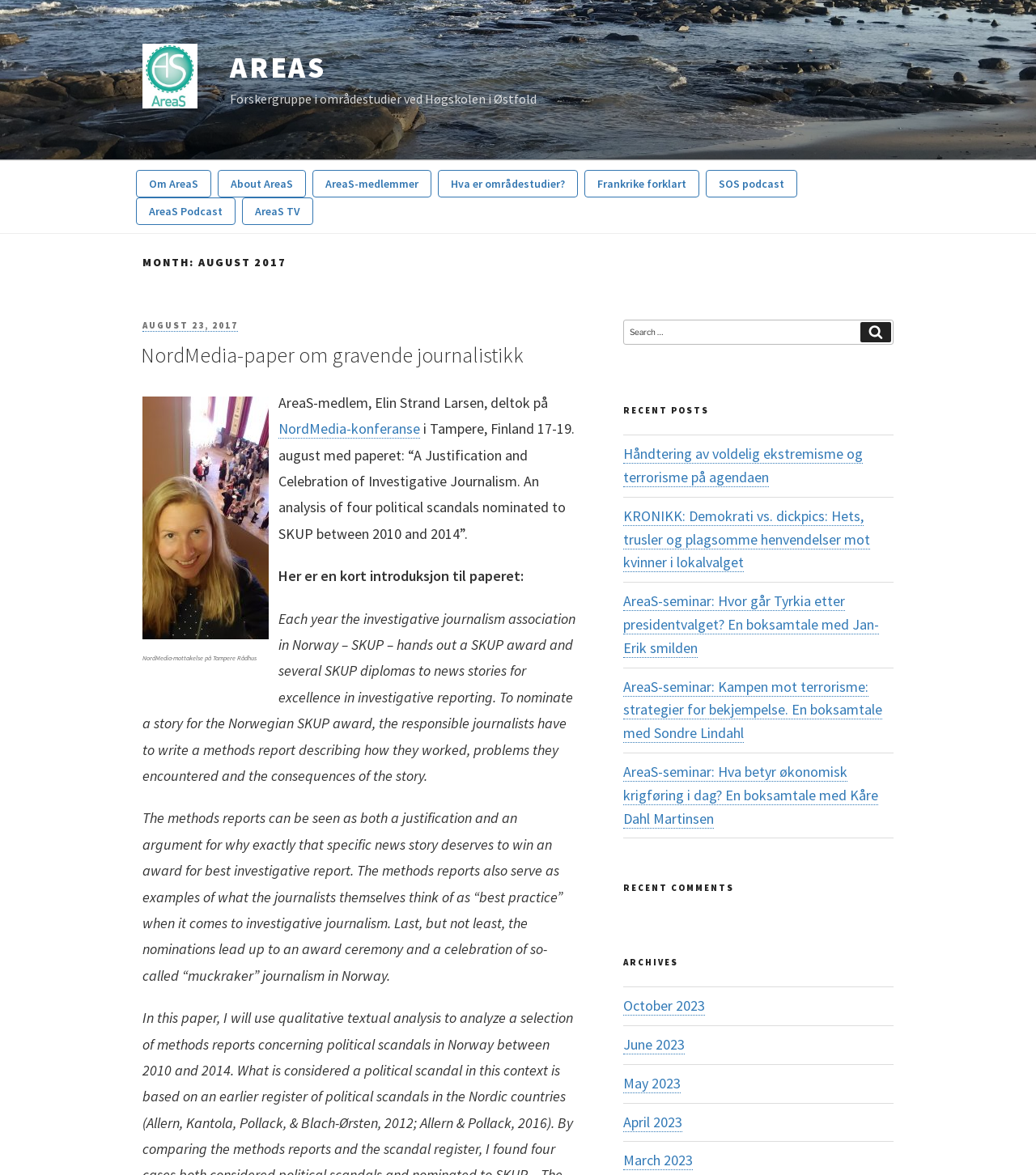Can you determine the bounding box coordinates of the area that needs to be clicked to fulfill the following instruction: "Click the SUBMIT button"?

None